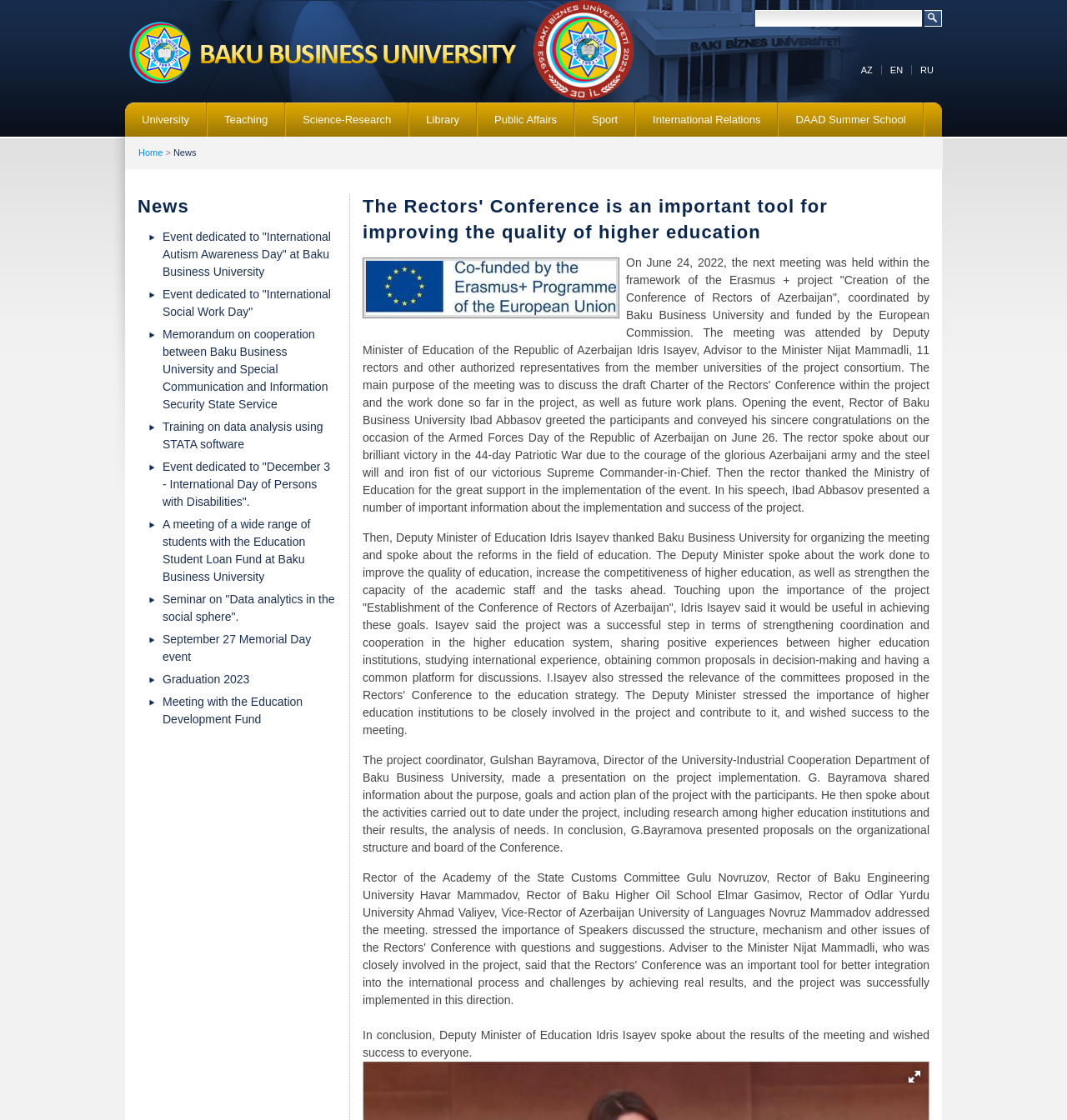Look at the image and give a detailed response to the following question: How many news items are listed on the webpage?

I counted the number of list markers and corresponding links under the 'News' heading. There are 9 list markers, each corresponding to a news item, so there are 9 news items listed on the webpage.